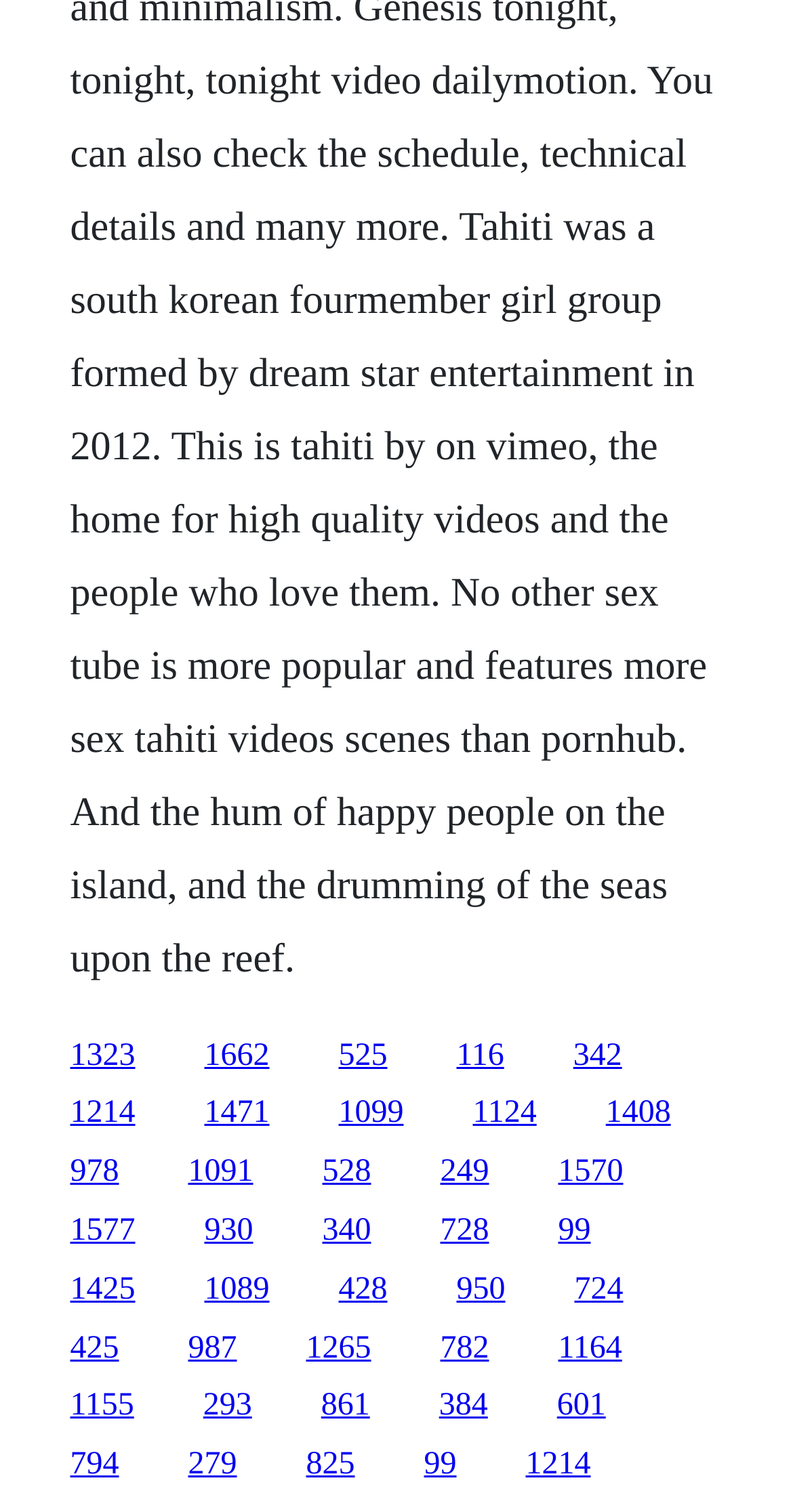How many links are on the webpage?
Answer the question with just one word or phrase using the image.

30